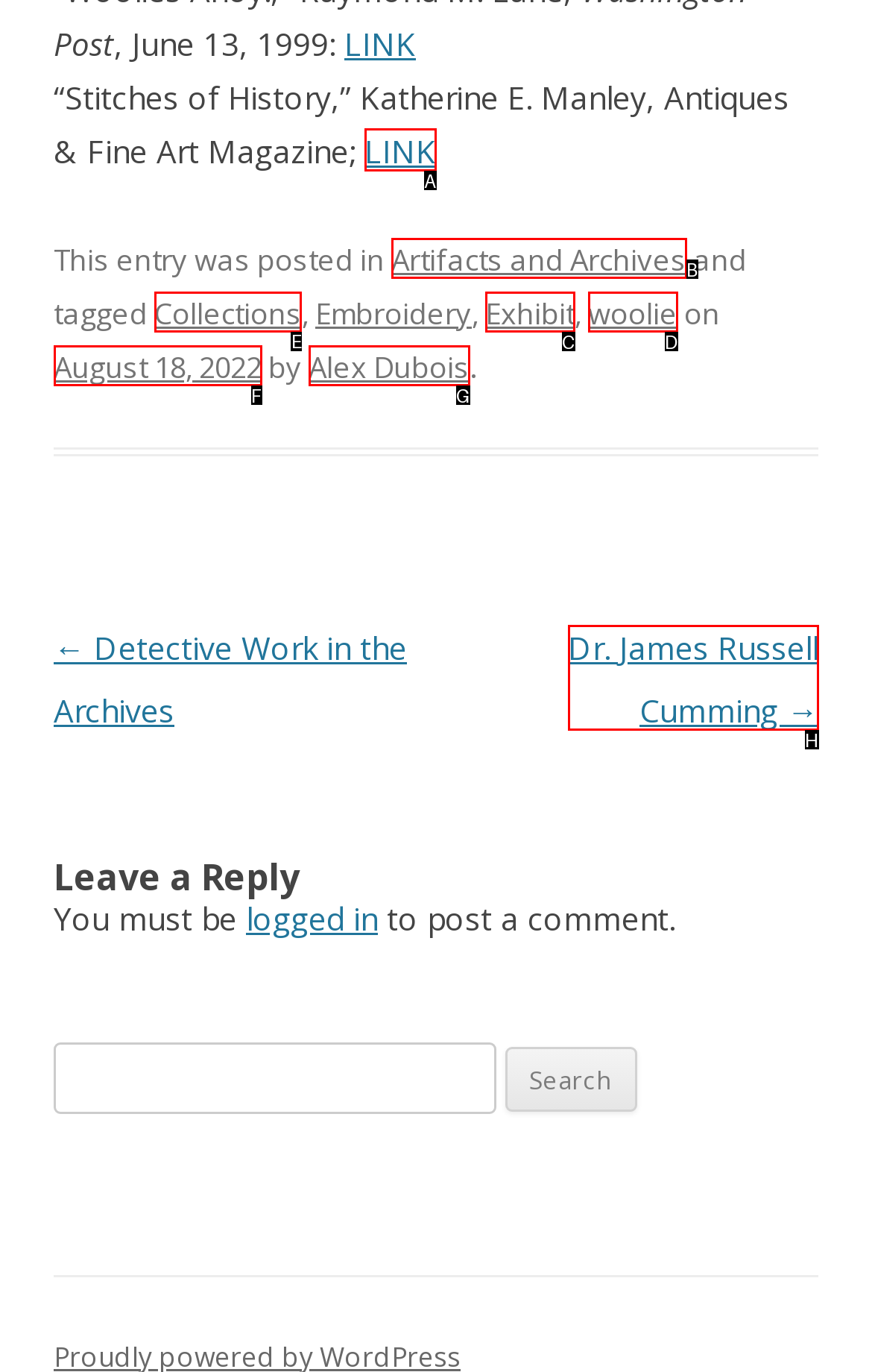What option should you select to complete this task: Click the link to view 'Collections'? Indicate your answer by providing the letter only.

E